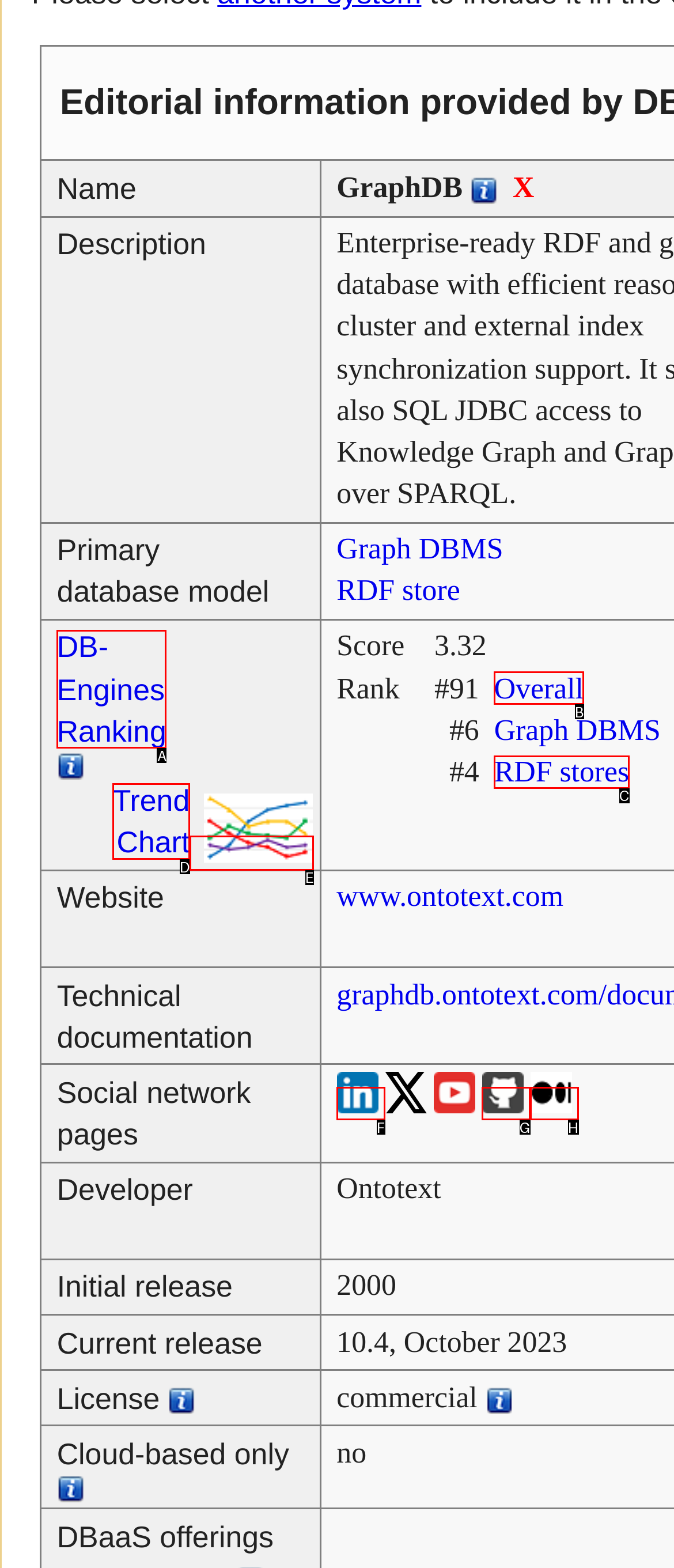Looking at the description: alt="Medium" title="Medium", identify which option is the best match and respond directly with the letter of that option.

H